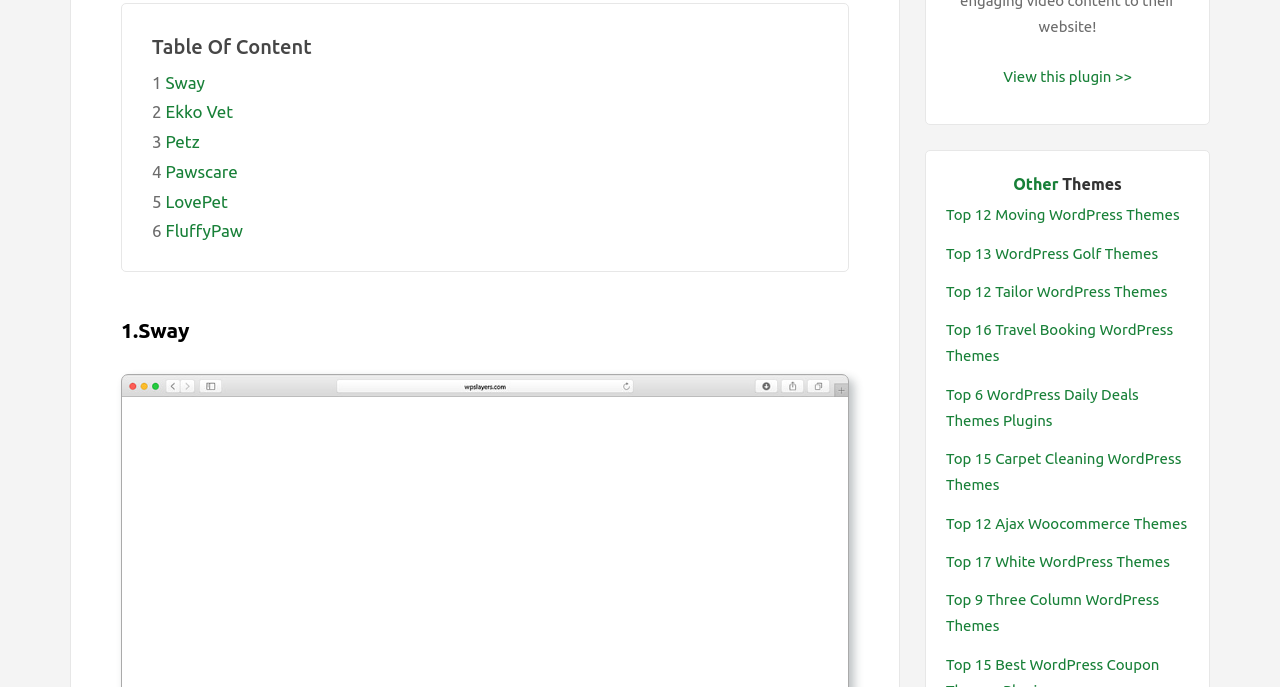Please specify the bounding box coordinates in the format (top-left x, top-left y, bottom-right x, bottom-right y), with values ranging from 0 to 1. Identify the bounding box for the UI component described as follows: title="LinkedIn"

None